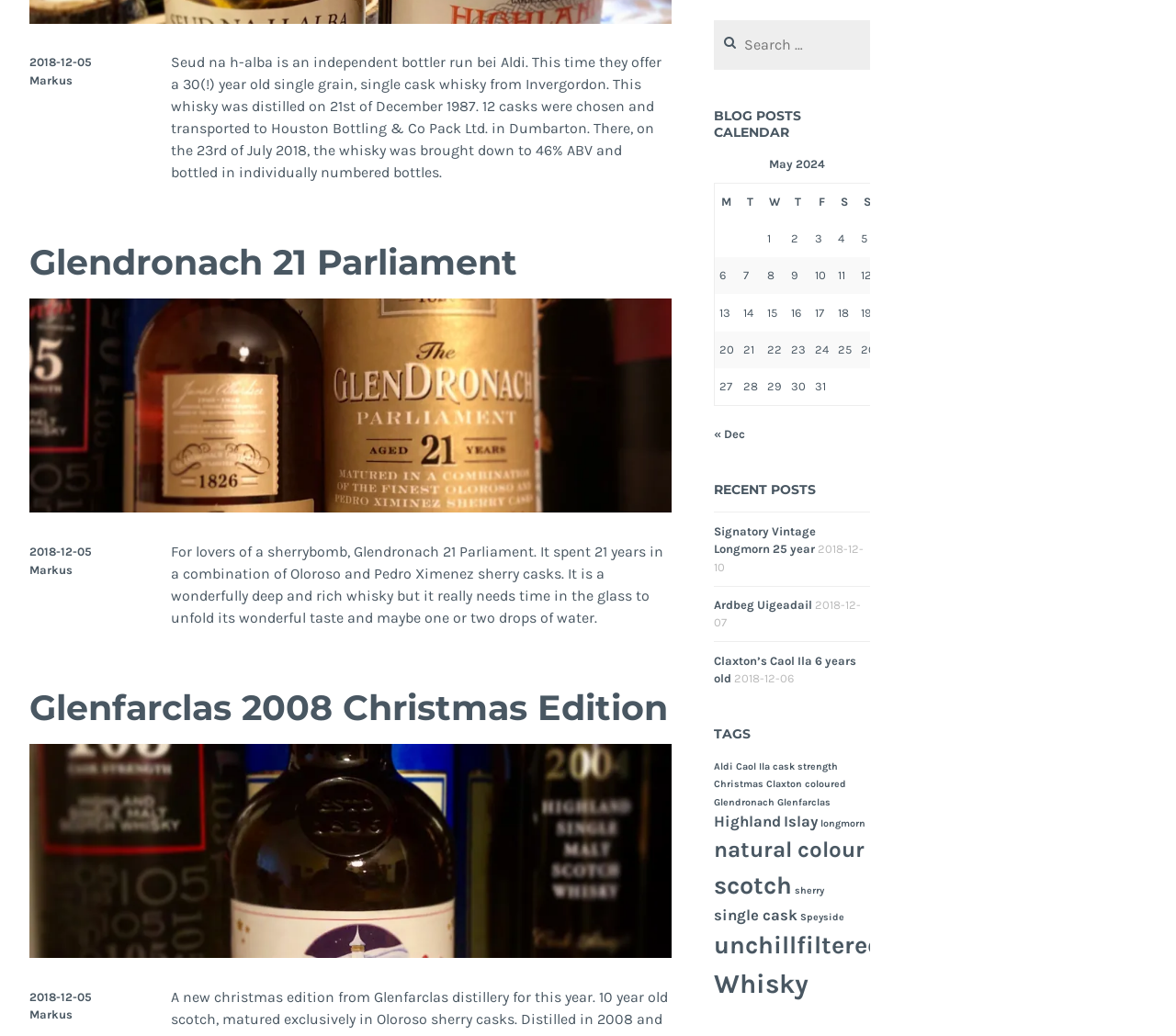Given the description "title="Glenfarclas 2008 Christmas Edition"", determine the bounding box of the corresponding UI element.

[0.025, 0.912, 0.571, 0.928]